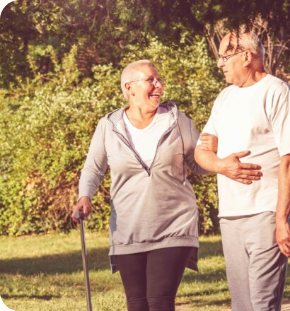Describe all the important aspects and features visible in the image.

The image features a mature woman with short hair, using a cane, and dressed in a light gray hoodie and black pants, strolling in a sunny park. She shares a warm moment with an older man, who is casually dressed in a white t-shirt and gray pants. The two are engaged in conversation, conveying a sense of companionship and support as they walk together on the grassy path, surrounded by lush greenery and a peaceful outdoor environment. This scene exemplifies the experience of living with spasticity, highlighting the importance of connection and shared moments in managing the condition.